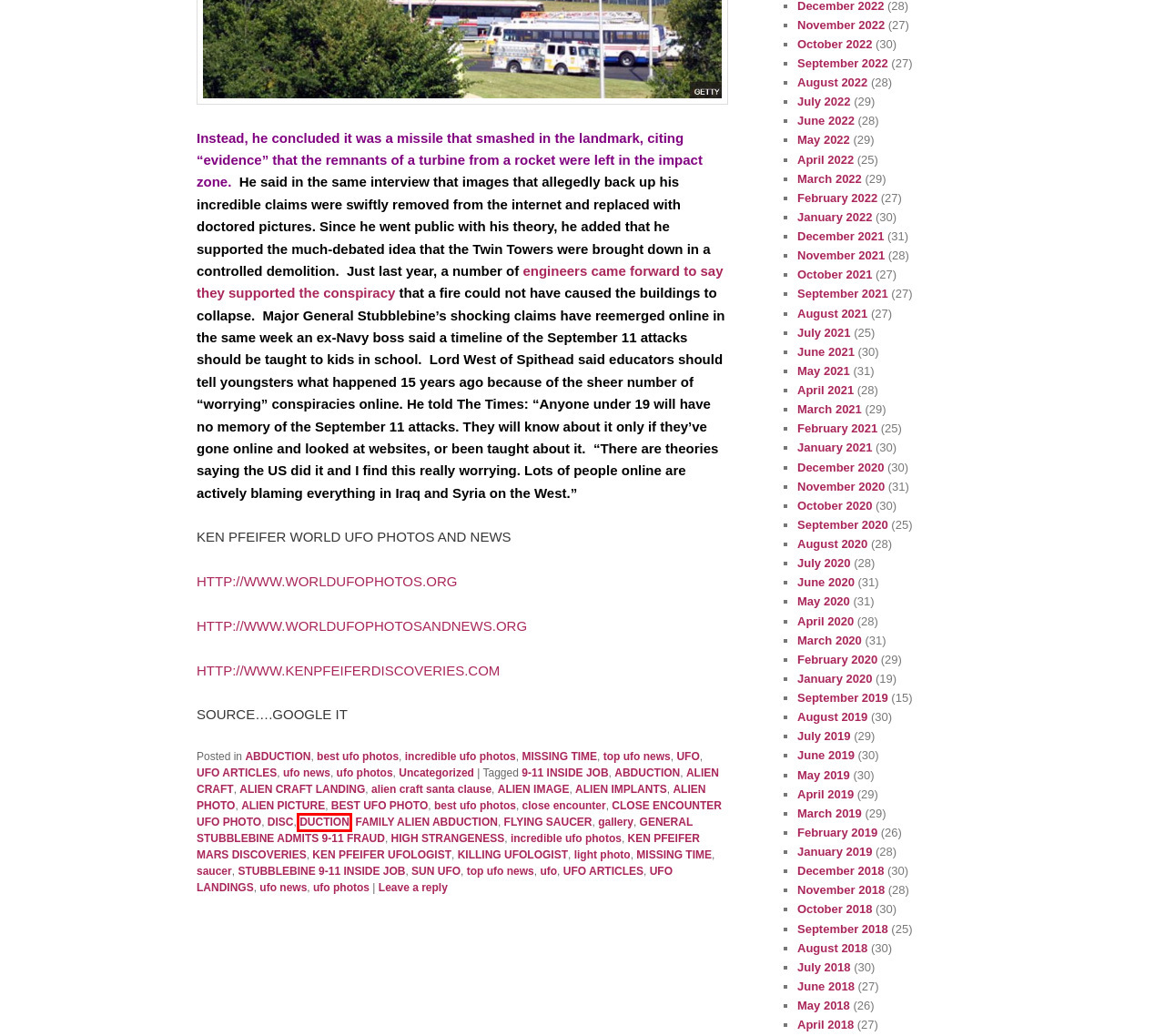You have a screenshot showing a webpage with a red bounding box around a UI element. Choose the webpage description that best matches the new page after clicking the highlighted element. Here are the options:
A. best ufo photos | WORLD UFO PHOTOS AND NEWS.ORG
B. September | 2021 | WORLD UFO PHOTOS AND NEWS.ORG
C. incredible ufo photos | WORLD UFO PHOTOS AND NEWS.ORG
D. HIGH STRANGENESS | WORLD UFO PHOTOS AND NEWS.ORG
E. August | 2019 | WORLD UFO PHOTOS AND NEWS.ORG
F. August | 2018 | WORLD UFO PHOTOS AND NEWS.ORG
G. October | 2022 | WORLD UFO PHOTOS AND NEWS.ORG
H. DUCTION | WORLD UFO PHOTOS AND NEWS.ORG

H